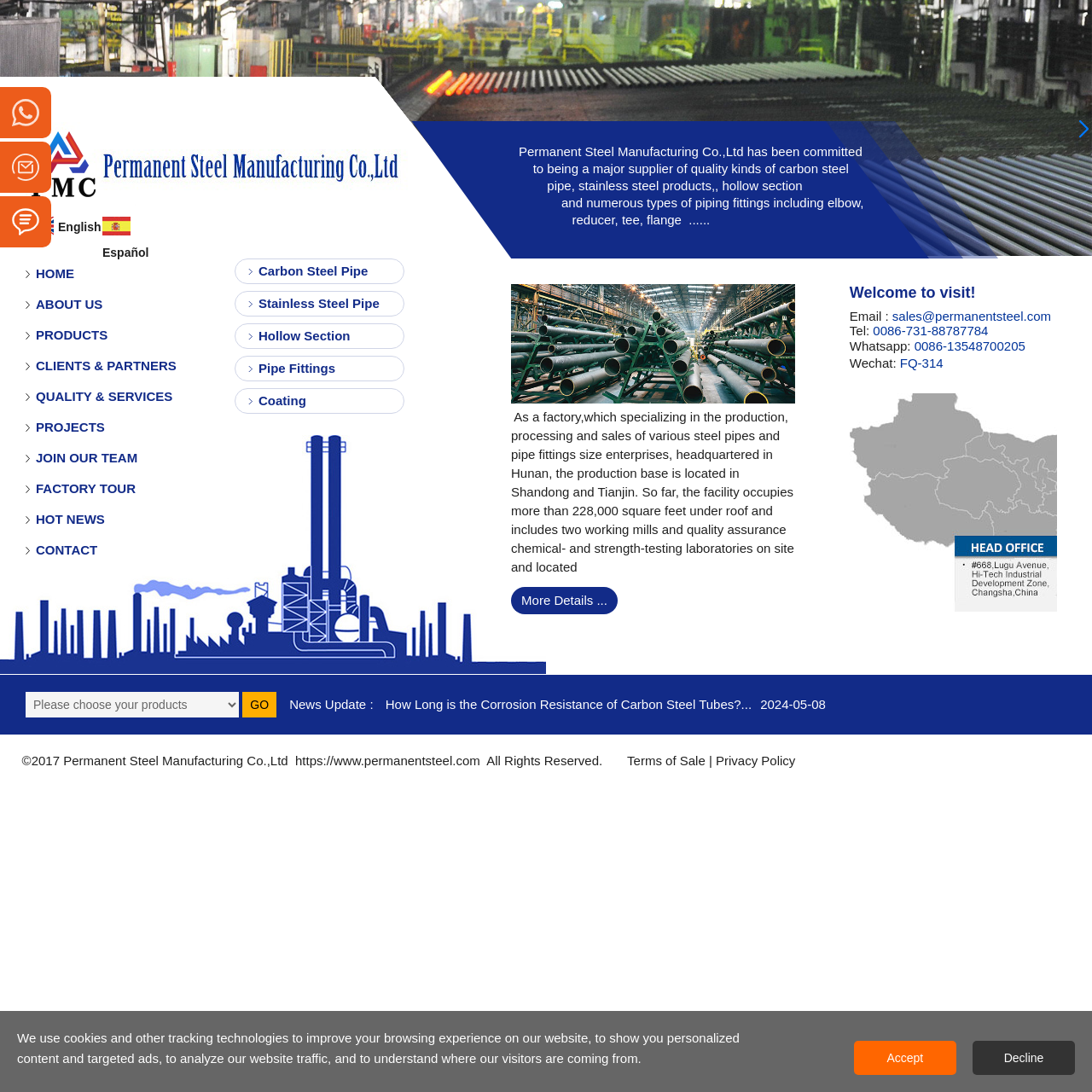Please identify the bounding box coordinates of the clickable area that will fulfill the following instruction: "Click the English link". The coordinates should be in the format of four float numbers between 0 and 1, i.e., [left, top, right, bottom].

[0.053, 0.202, 0.093, 0.214]